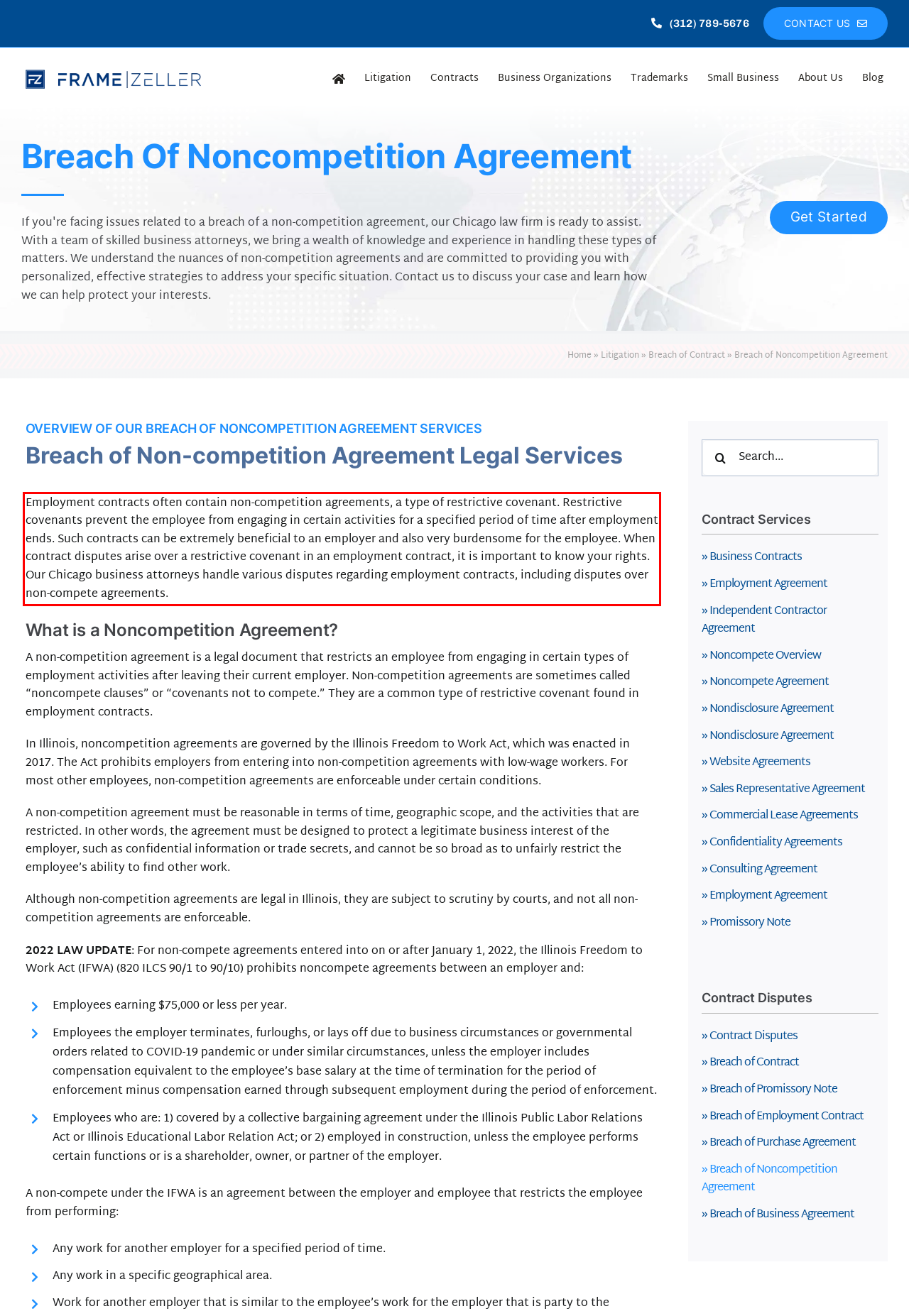In the given screenshot, locate the red bounding box and extract the text content from within it.

Employment contracts often contain non-competition agreements, a type of restrictive covenant. Restrictive covenants prevent the employee from engaging in certain activities for a specified period of time after employment ends. Such contracts can be extremely beneficial to an employer and also very burdensome for the employee. When contract disputes arise over a restrictive covenant in an employment contract, it is important to know your rights. Our Chicago business attorneys handle various disputes regarding employment contracts, including disputes over non-compete agreements.